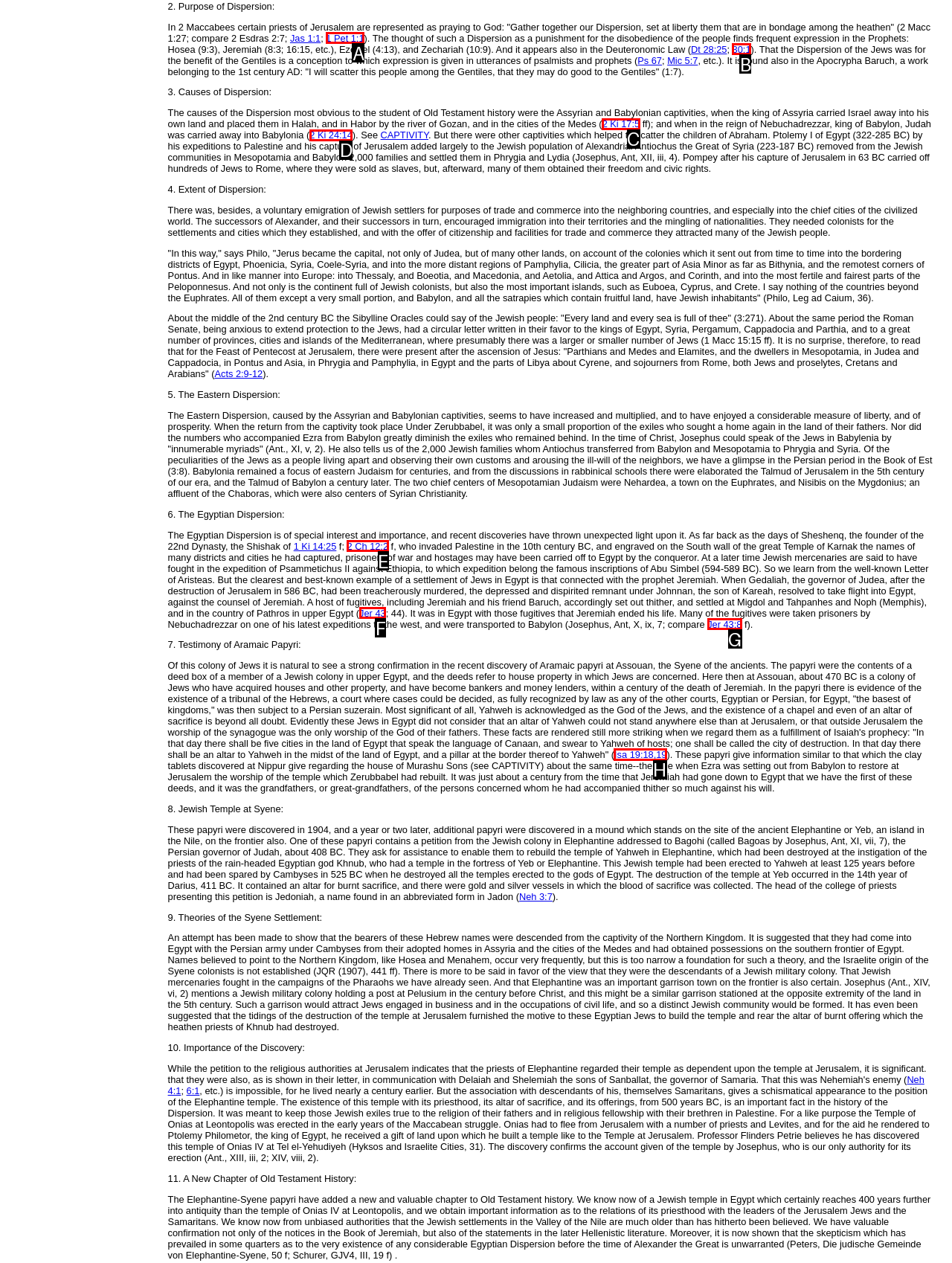Select the HTML element that needs to be clicked to carry out the task: Click the link 'Isa 19:18,19'
Provide the letter of the correct option.

H